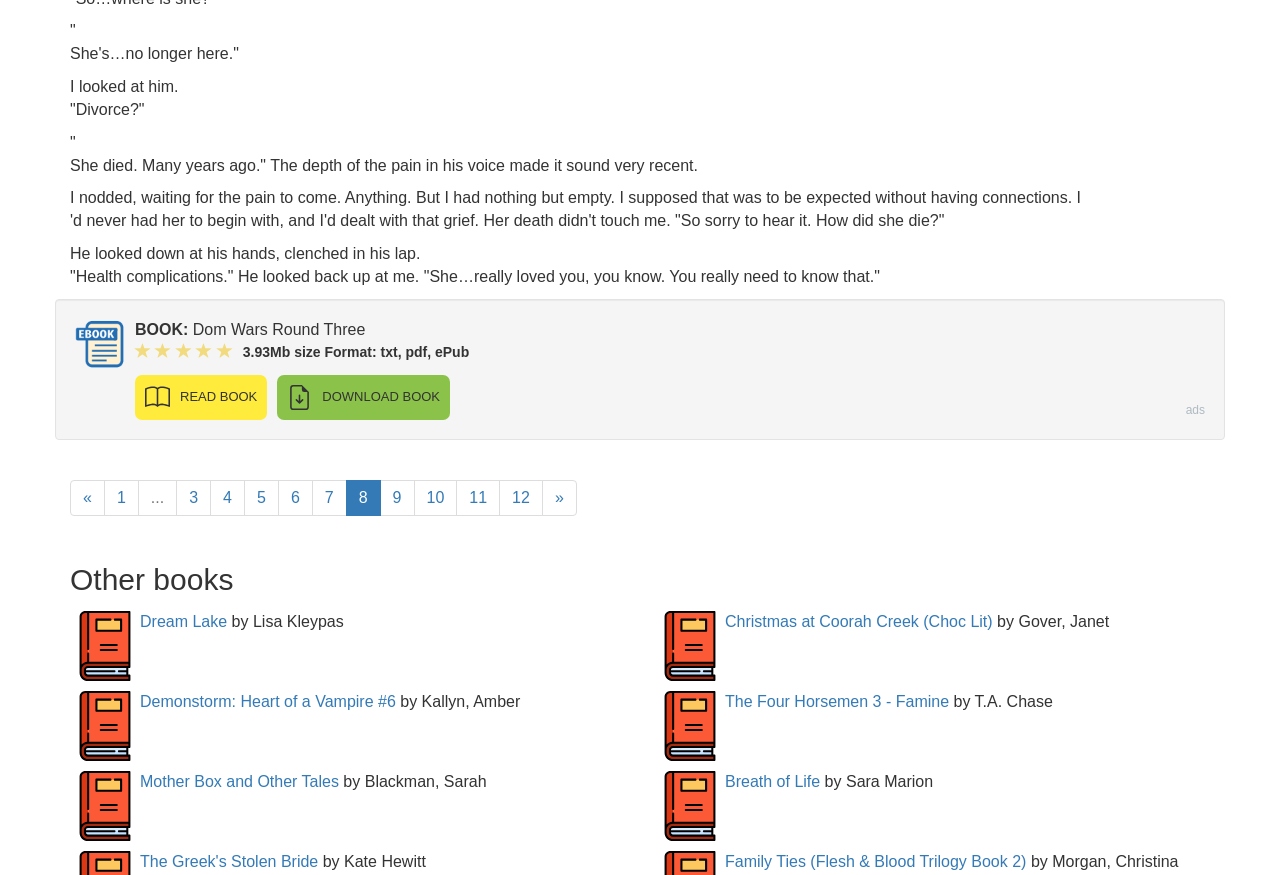Please provide the bounding box coordinates for the element that needs to be clicked to perform the instruction: "Go to page 1". The coordinates must consist of four float numbers between 0 and 1, formatted as [left, top, right, bottom].

[0.081, 0.548, 0.108, 0.59]